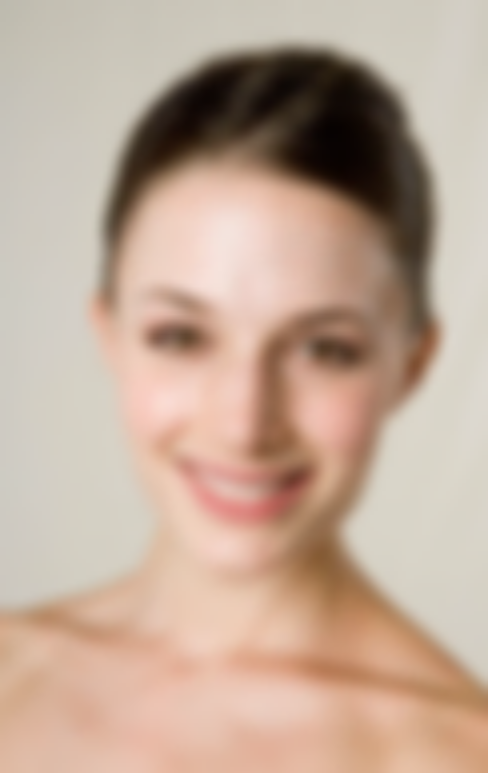Where is Heather Waymack Scott based?
Use the image to answer the question with a single word or phrase.

Moore County, NC